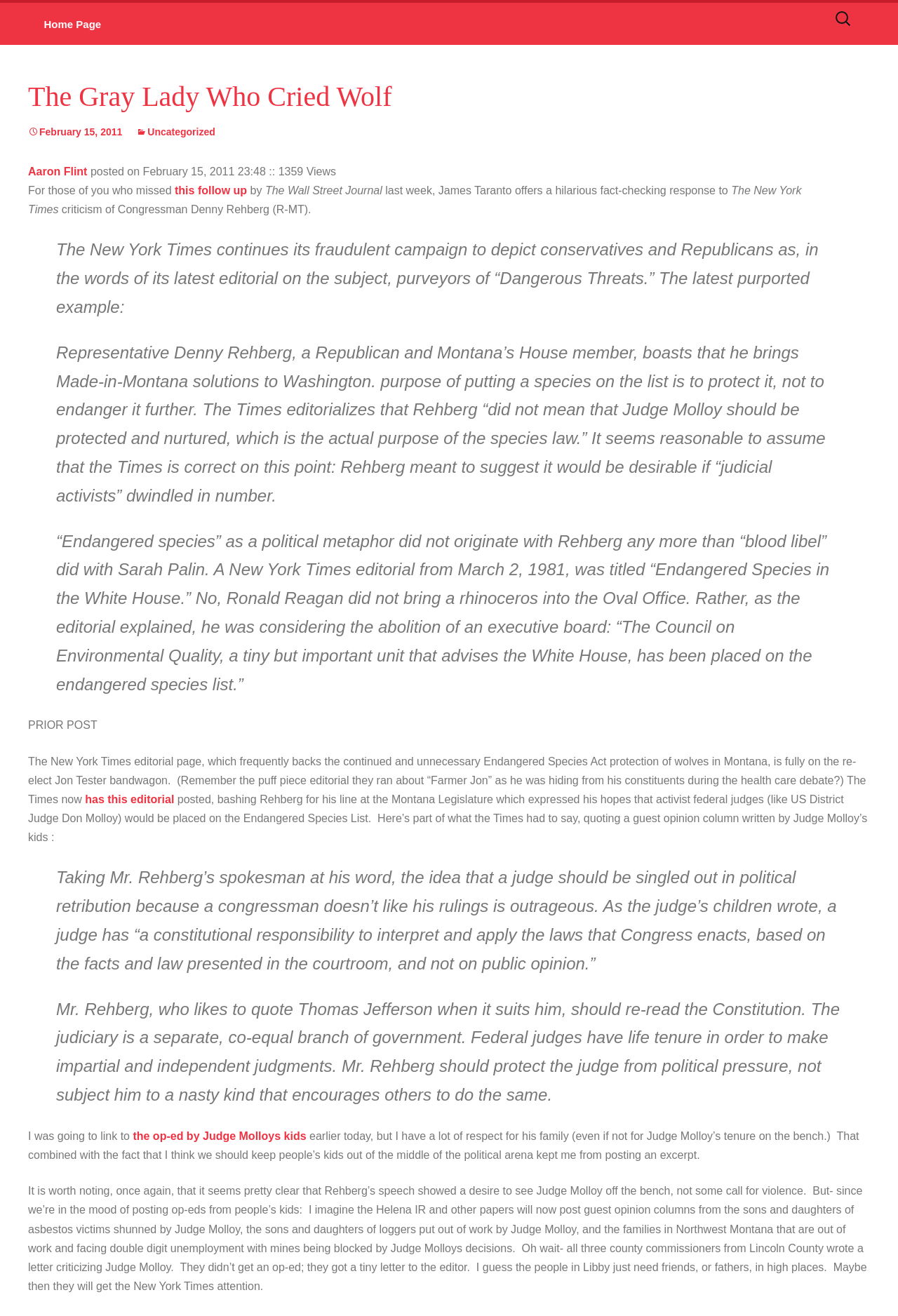What is the author of the article?
Refer to the image and give a detailed answer to the question.

The author of the article can be determined by looking at the link 'Aaron Flint' which is located below the heading 'The Gray Lady Who Cried Wolf'.